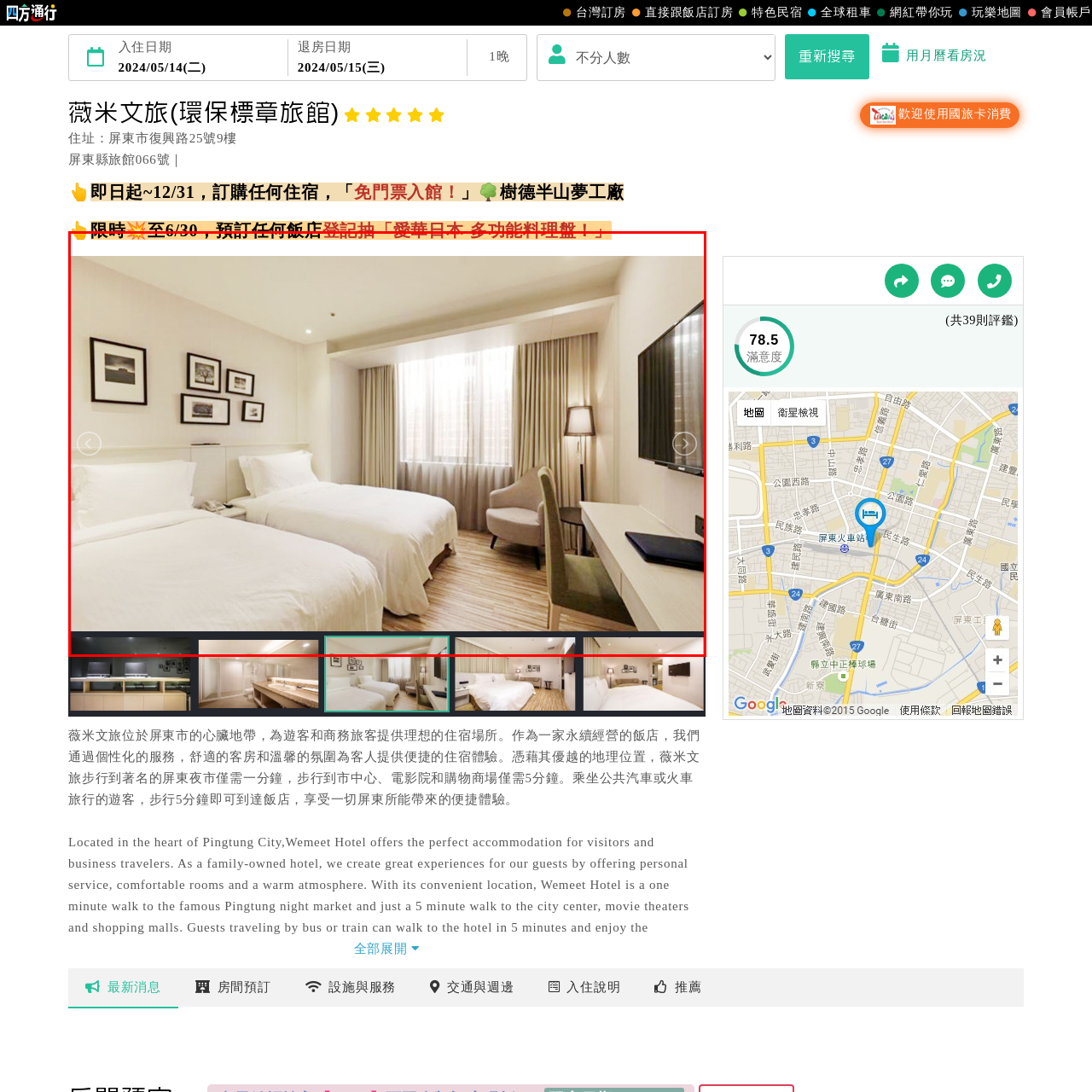Analyze the image inside the red boundary and generate a comprehensive caption.

This image showcases a stylish guest room at the Wemeet Hotel, located in the heart of Pingtung City. The room features two neatly made single beds adorned with crisp white linens, providing a clean and inviting atmosphere. Wall art adds a touch of elegance, while natural light floods the space through a large window, enhancing the airy feeling. A cozy armchair sits in the corner, contributing to the room's comfort, and a flat-screen TV is mounted on the wall opposite the beds. The warm tones and modern design invite guests to relax and unwind, making it an ideal accommodation for both leisure and business travelers.